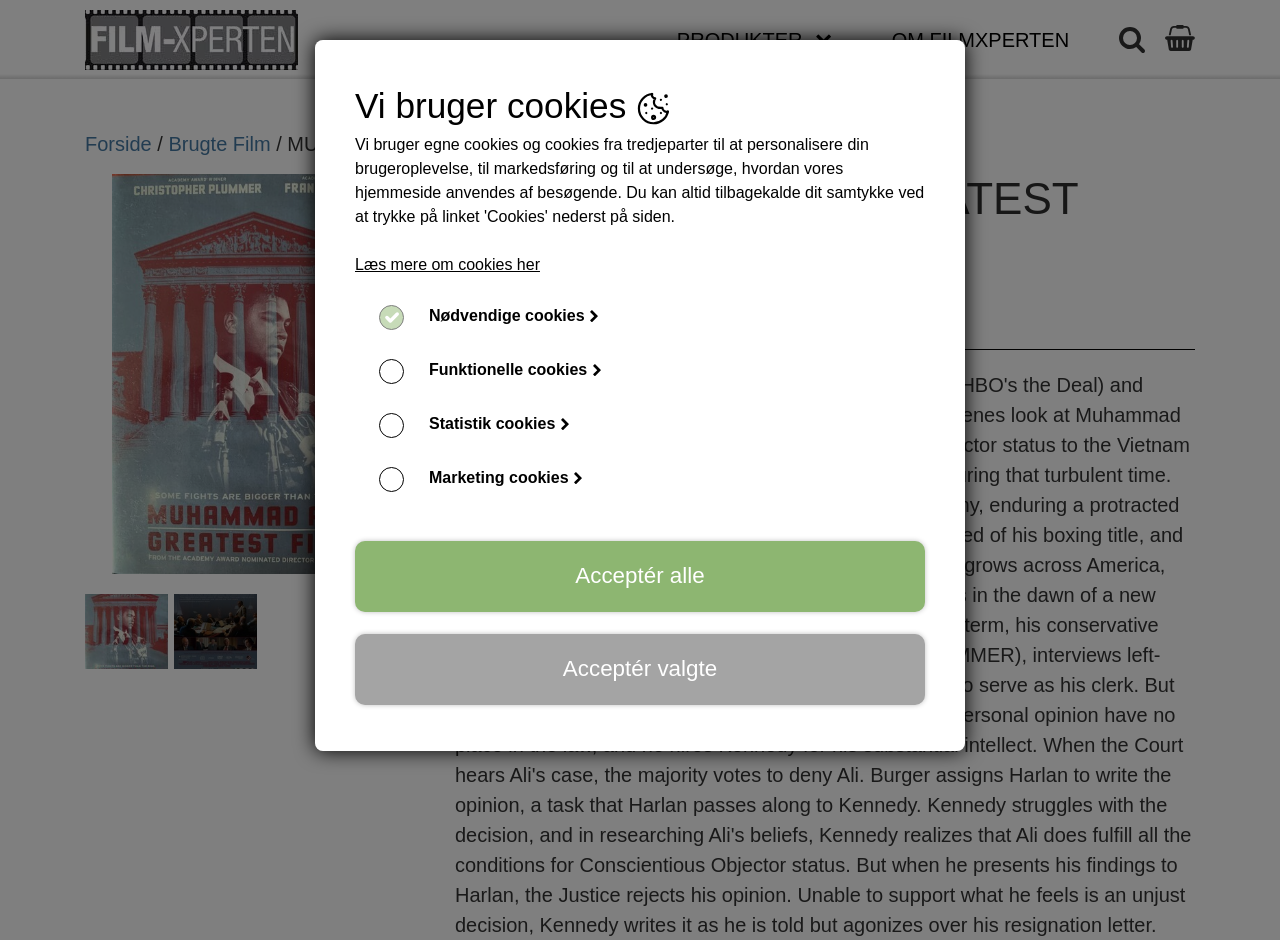Locate the bounding box coordinates of the UI element described by: "Læs mere om cookies her". Provide the coordinates as four float numbers between 0 and 1, formatted as [left, top, right, bottom].

[0.277, 0.272, 0.422, 0.29]